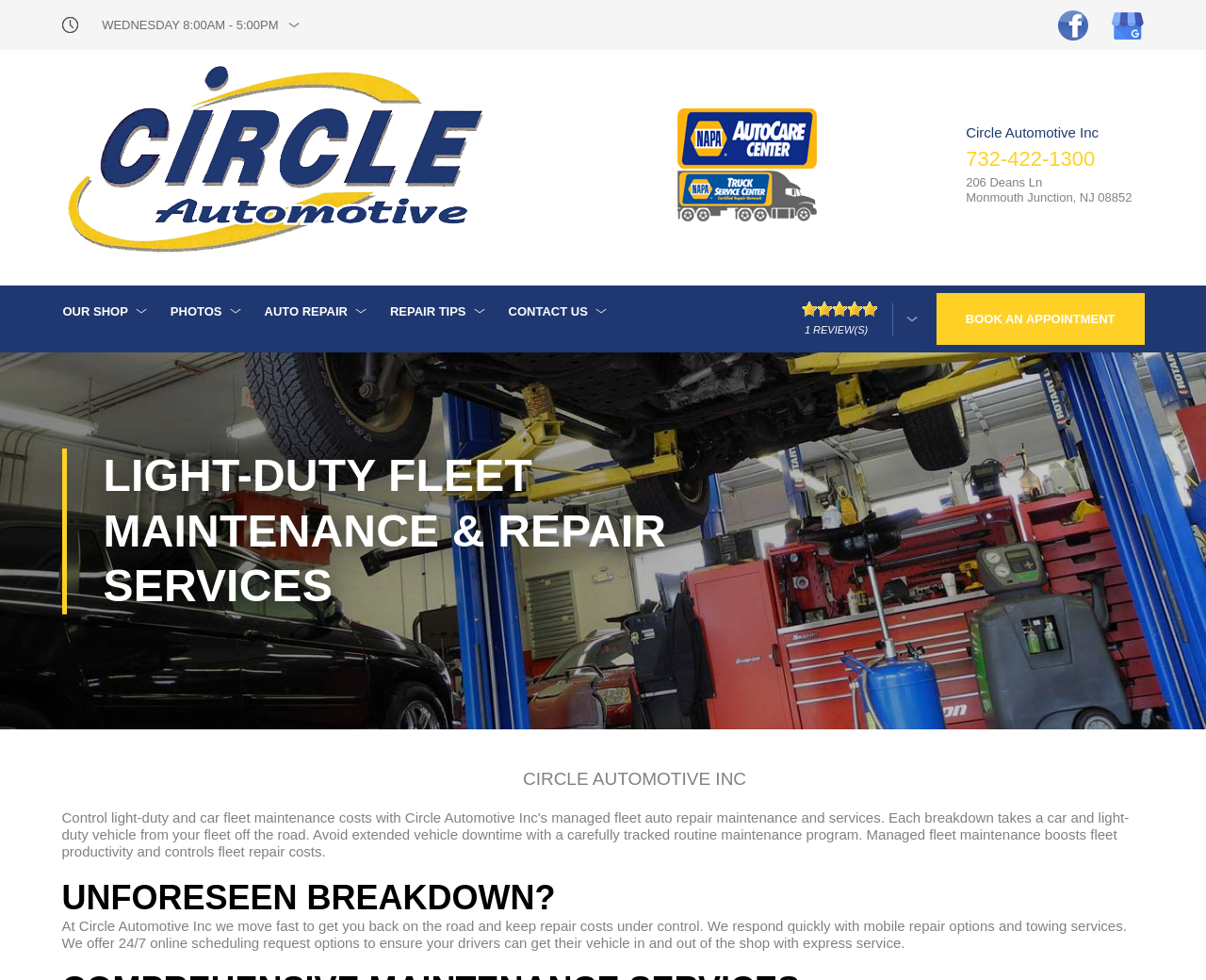Refer to the image and provide an in-depth answer to the question:
What is the purpose of the 'BOOK AN APPOINTMENT' button?

The purpose of the button can be inferred from the text 'BOOK AN APPOINTMENT' and its location near the repair services information, indicating that it is a call-to-action button for customers to schedule a repair service with the business.